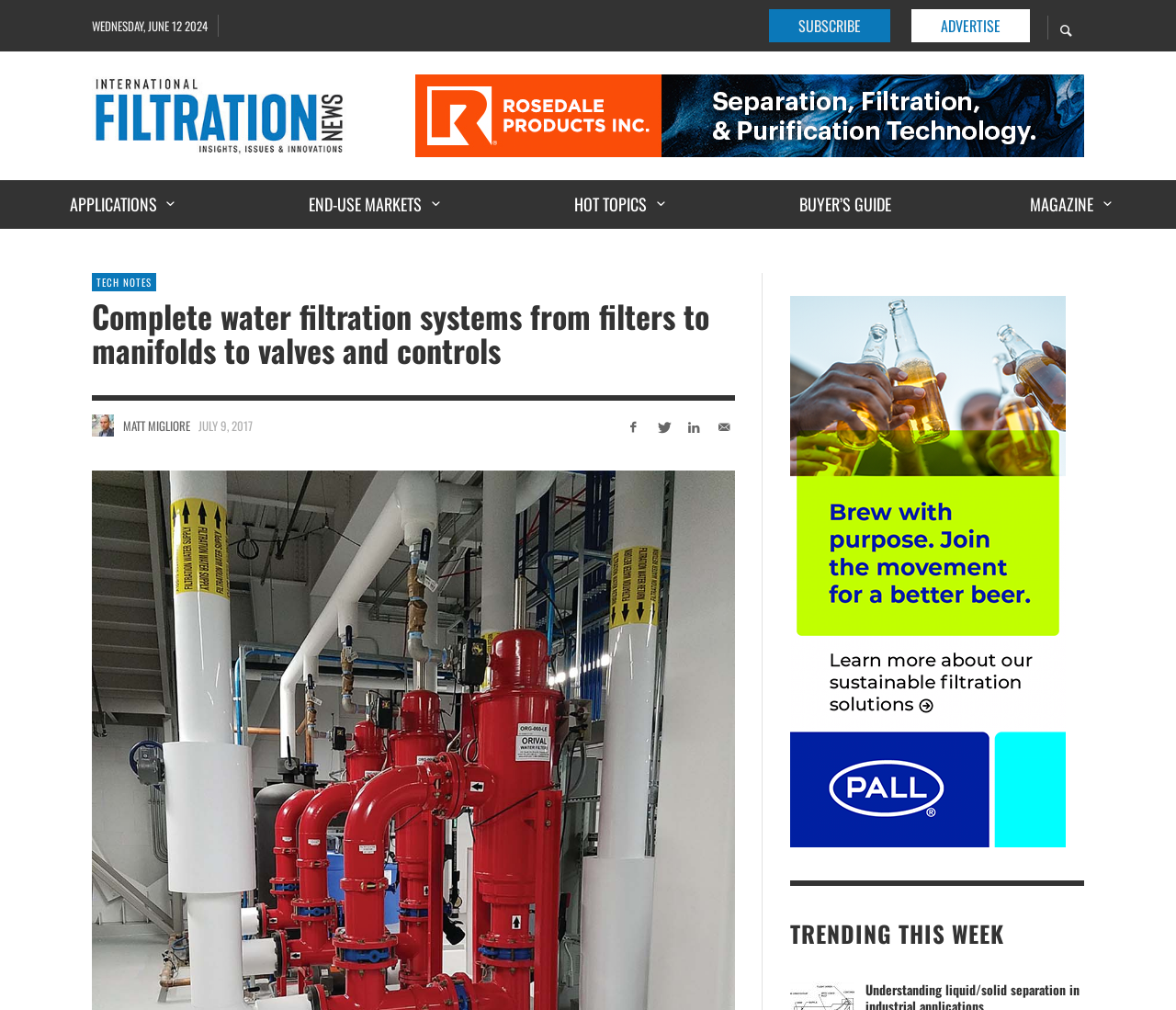Please answer the following query using a single word or phrase: 
How many social media links are shown in the article section?

4